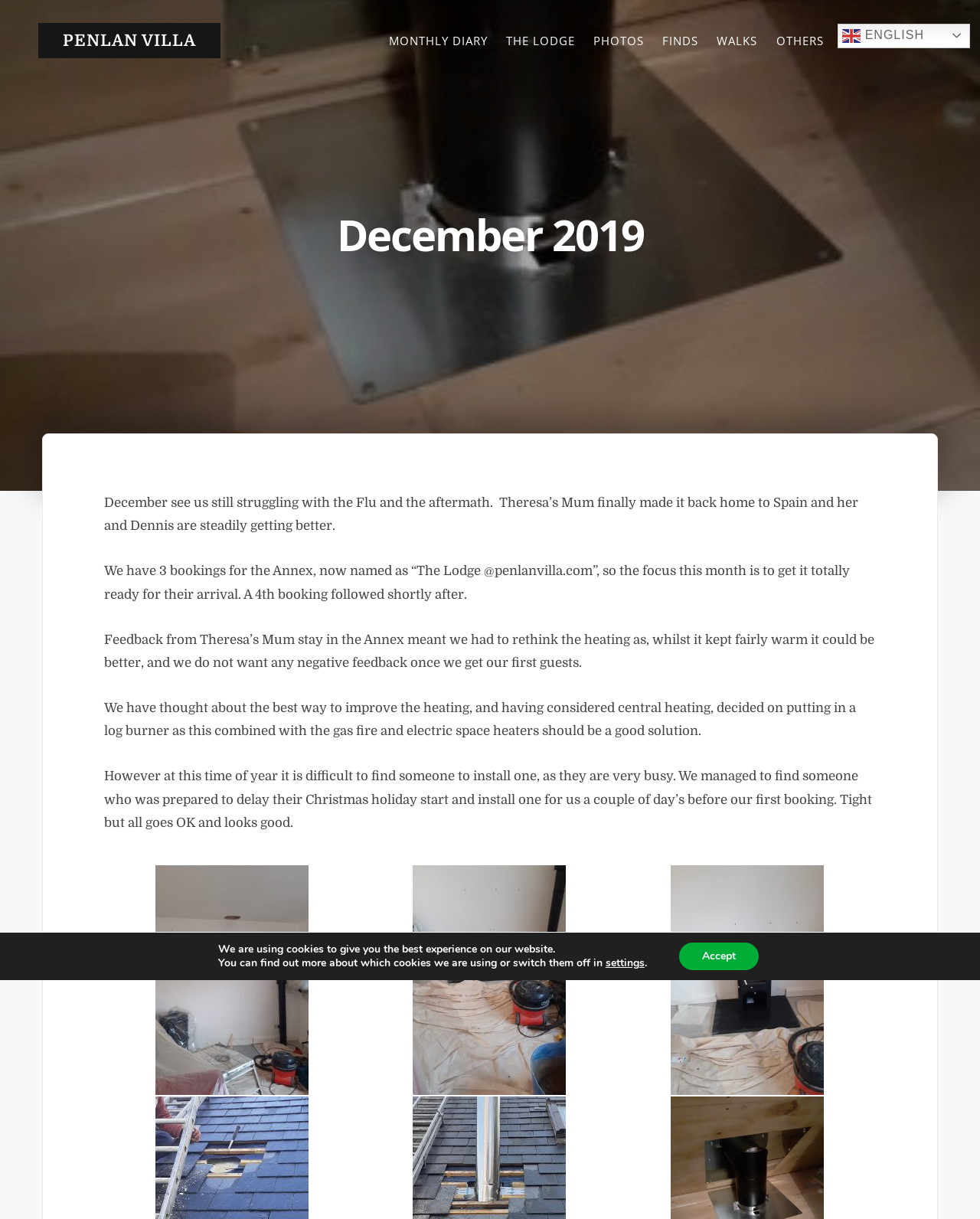What solution was decided upon to improve the heating in The Lodge?
Based on the image content, provide your answer in one word or a short phrase.

Log burner